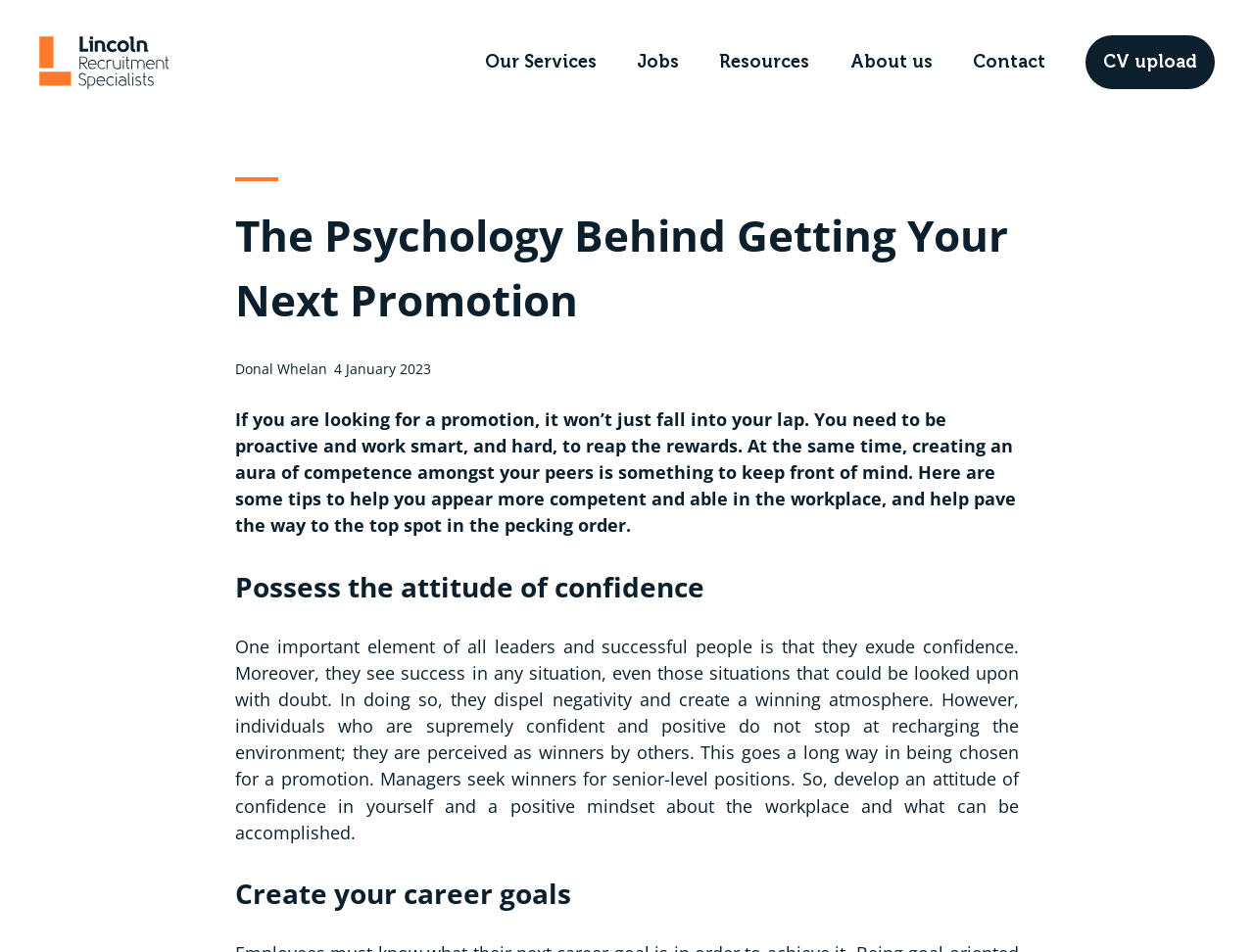What is the date of the article?
Utilize the image to construct a detailed and well-explained answer.

The date of the article is mentioned as '4 January 2023', which is displayed next to the author's name.